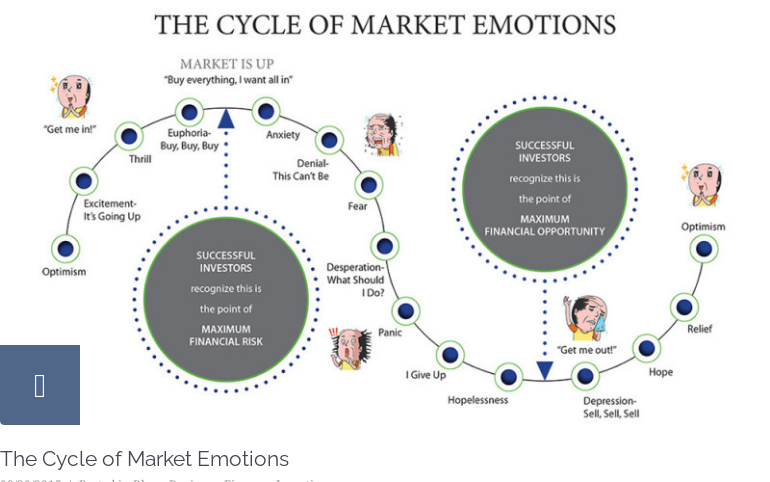Please respond in a single word or phrase: 
What is the purpose of the diagram?

Visual reminder